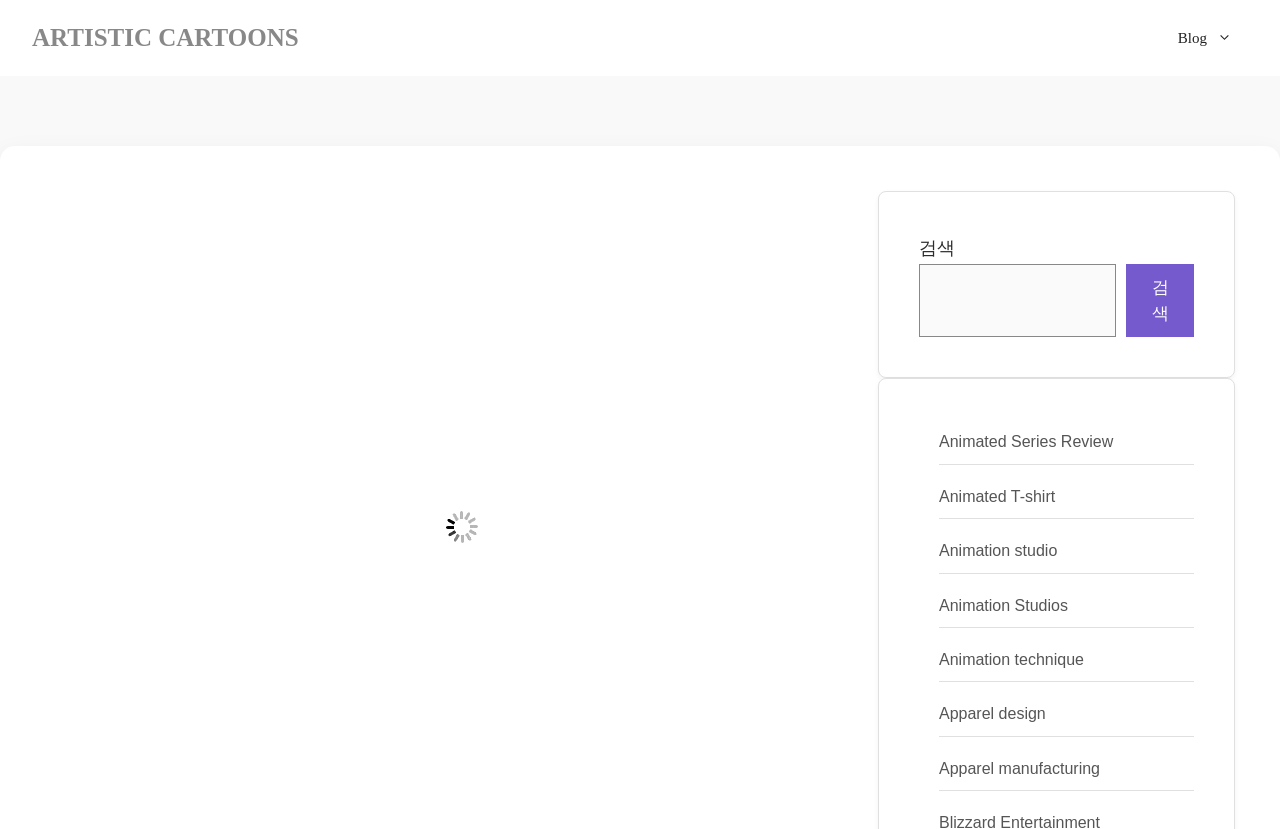Elaborate on the information and visuals displayed on the webpage.

The webpage is about Ocean Sand Art, showcasing its unique blend of eco-friendly expression and the natural world's rhythm. At the top, there is a banner with the site's name, accompanied by a link to "ARTISTIC CARTOONS" on the left and a primary navigation menu on the right, which includes a link to the "Blog" section.

Below the banner, there is a prominent image that takes up most of the screen, titled "Exploring the Majestic Beauty of Ocean Sand Art". This image is positioned above a complementary section that contains a search bar with a "검색" (search) button, as well as several links to related topics, including "Animated Series Review", "Animated T-shirt", "Animation studio", "Animation Studios", "Animation technique", "Apparel design", and "Apparel manufacturing". These links are arranged vertically, with the search bar at the top.

The overall layout of the webpage is organized, with clear headings and concise text, making it easy to navigate and explore the fascinating aspects of Ocean Sand Art.